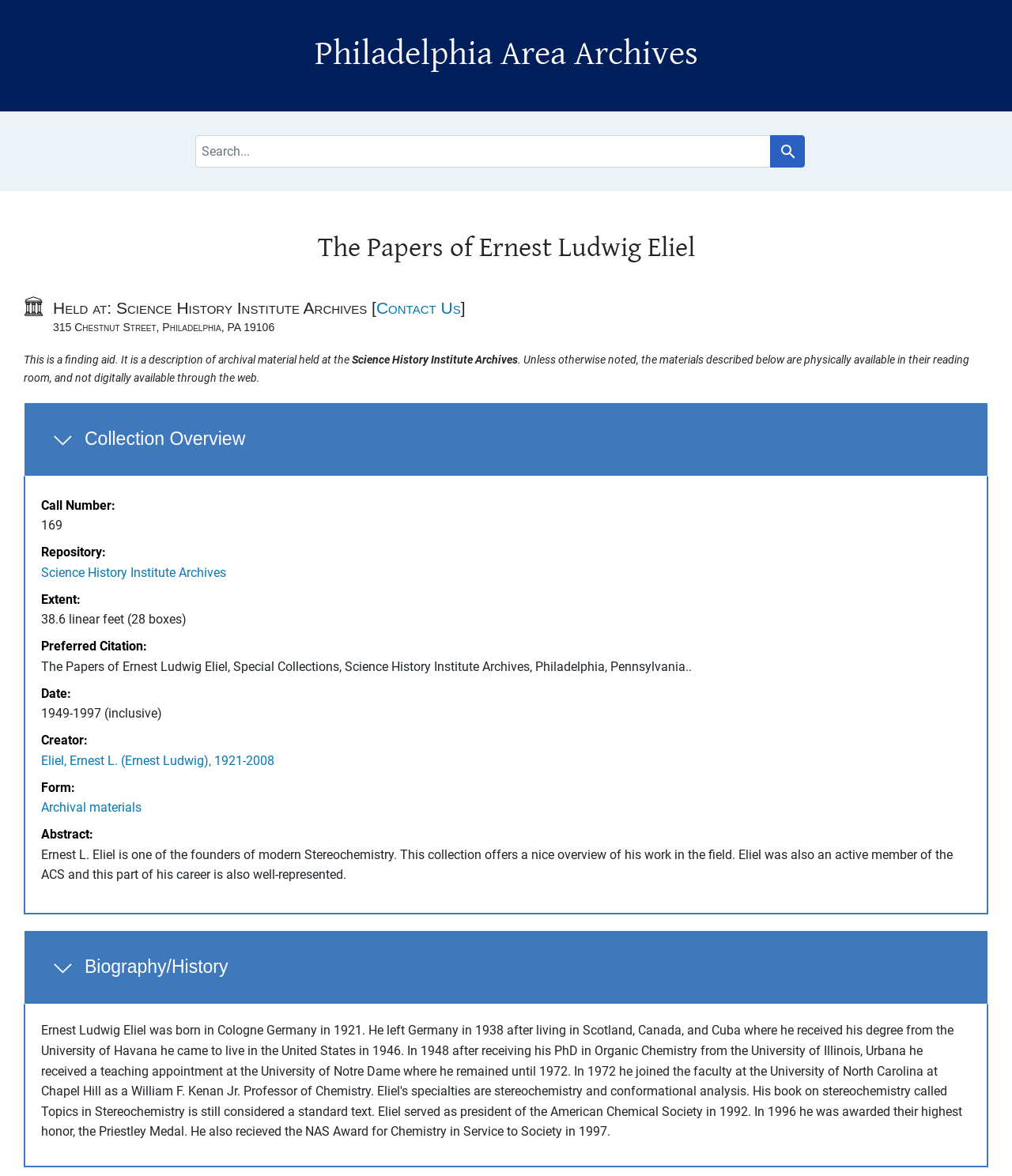What is the extent of the collection?
Refer to the screenshot and respond with a concise word or phrase.

38.6 linear feet (28 boxes)